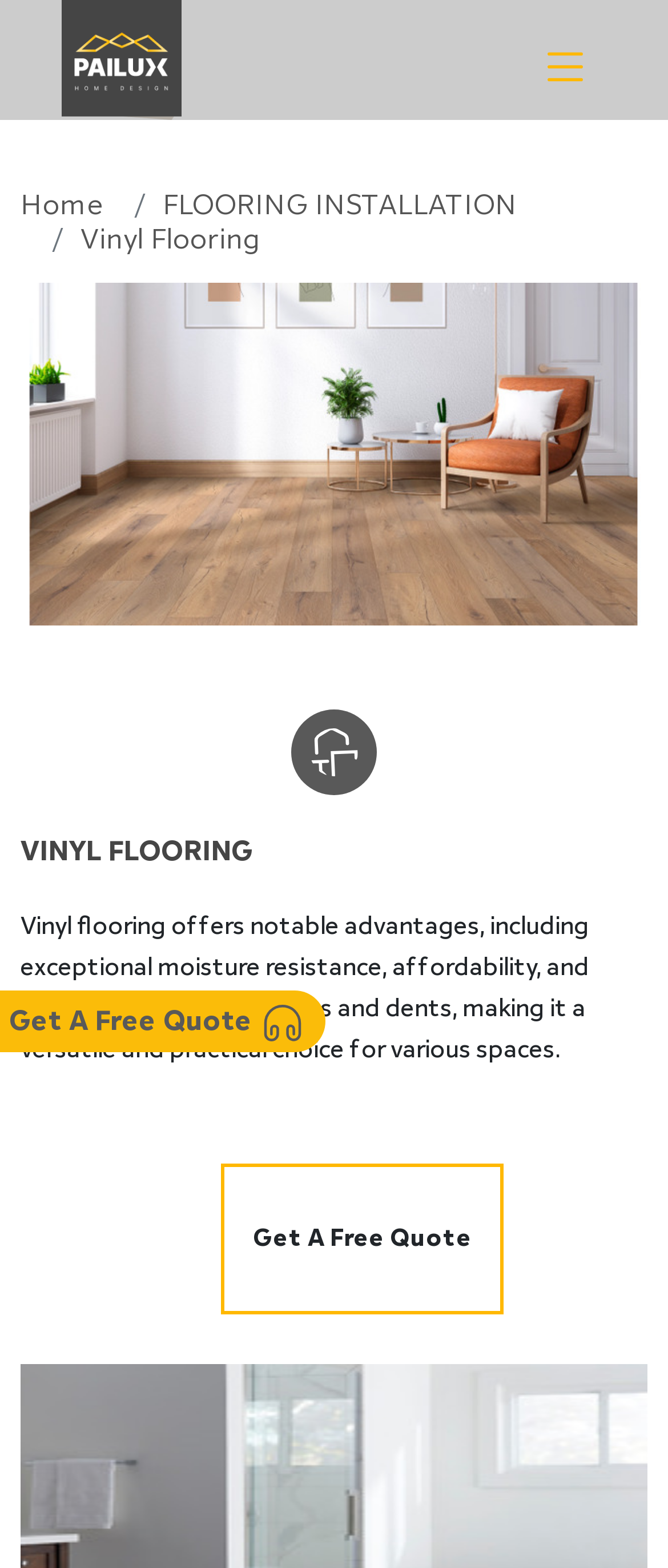Please determine the bounding box of the UI element that matches this description: alt="Pailux". The coordinates should be given as (top-left x, top-left y, bottom-right x, bottom-right y), with all values between 0 and 1.

[0.092, 0.0, 0.459, 0.077]